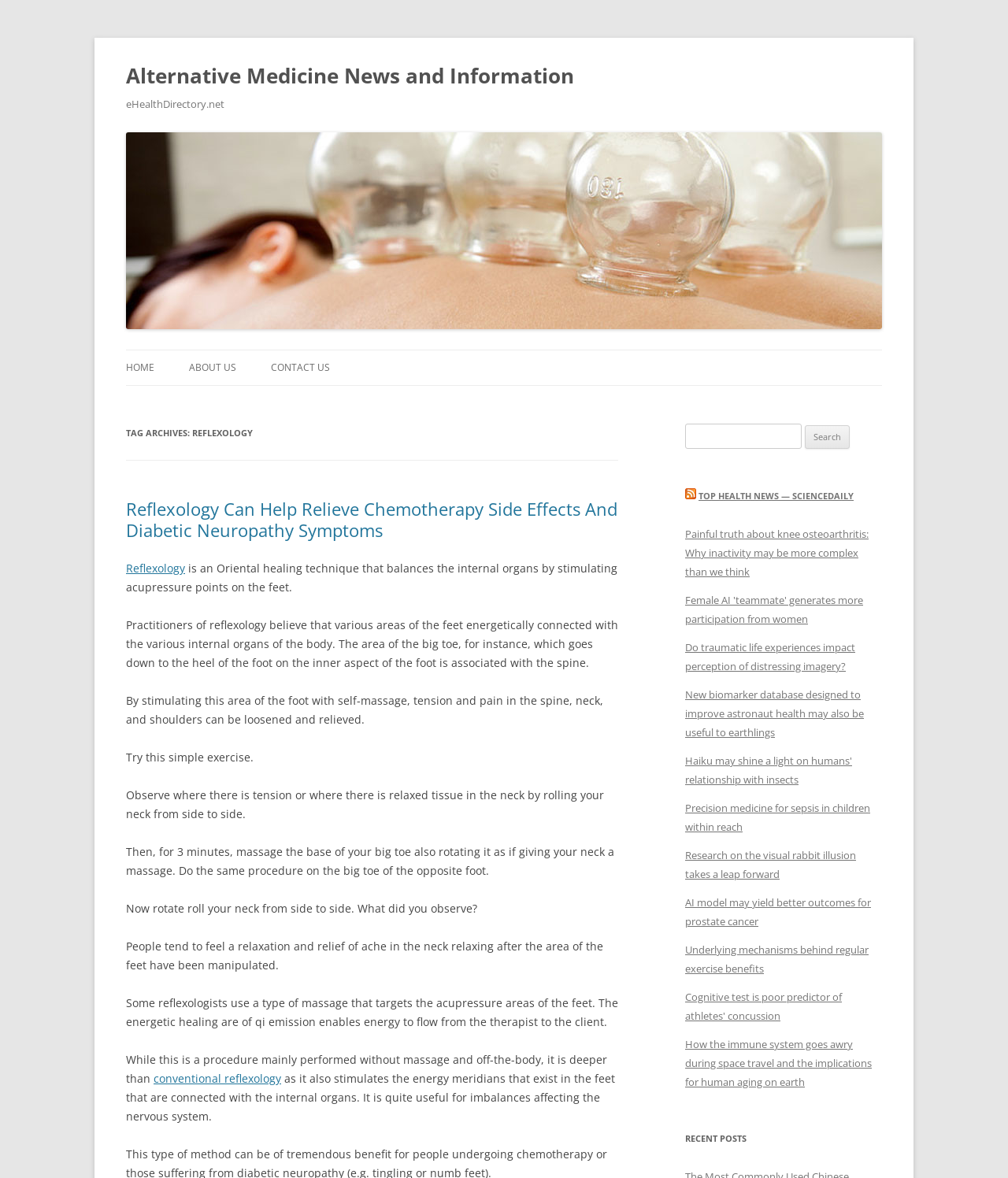Please mark the clickable region by giving the bounding box coordinates needed to complete this instruction: "Search for something".

[0.68, 0.36, 0.795, 0.381]